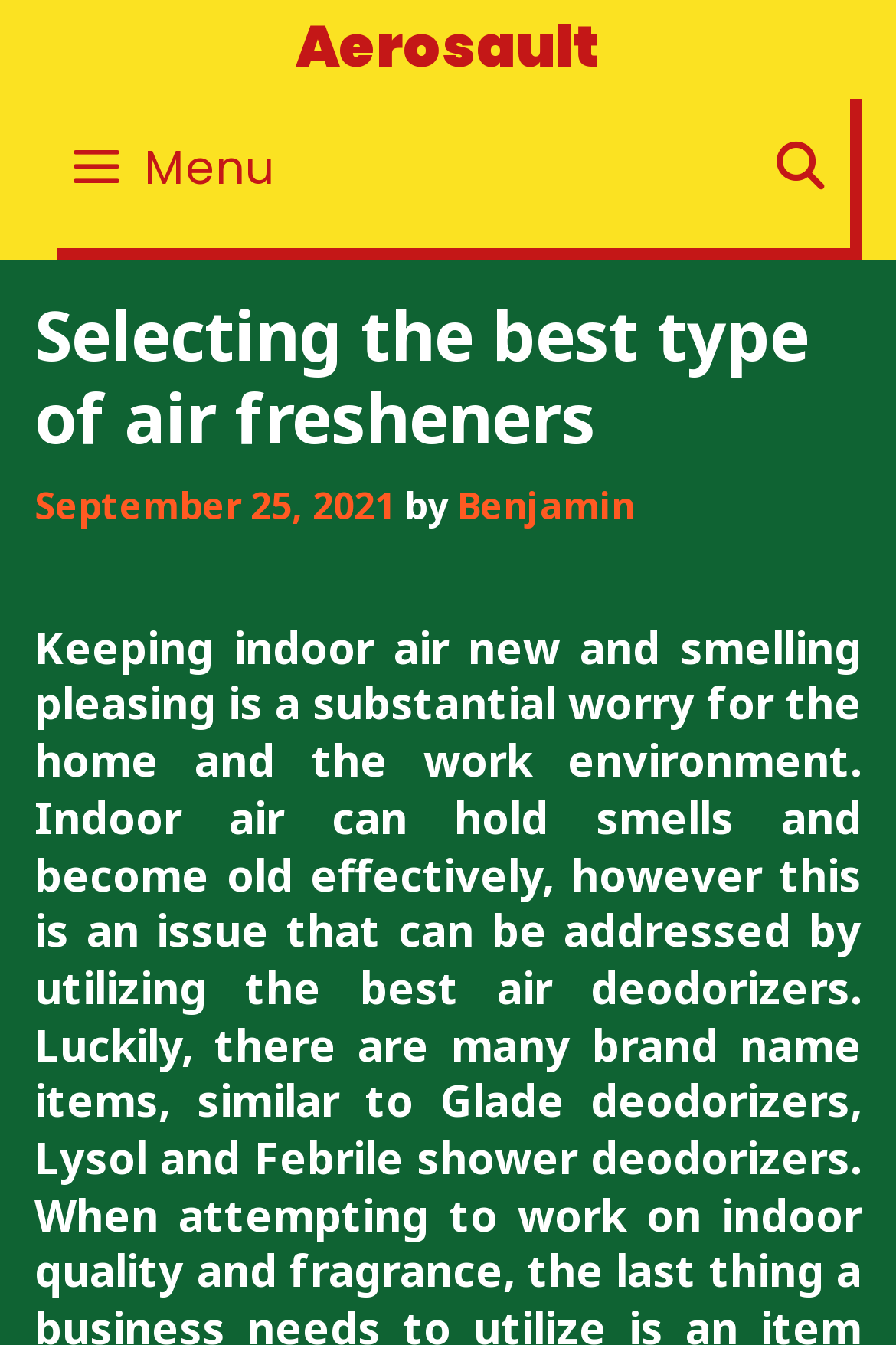What is the icon name of the button at the top left corner?
Look at the screenshot and give a one-word or phrase answer.

Menu